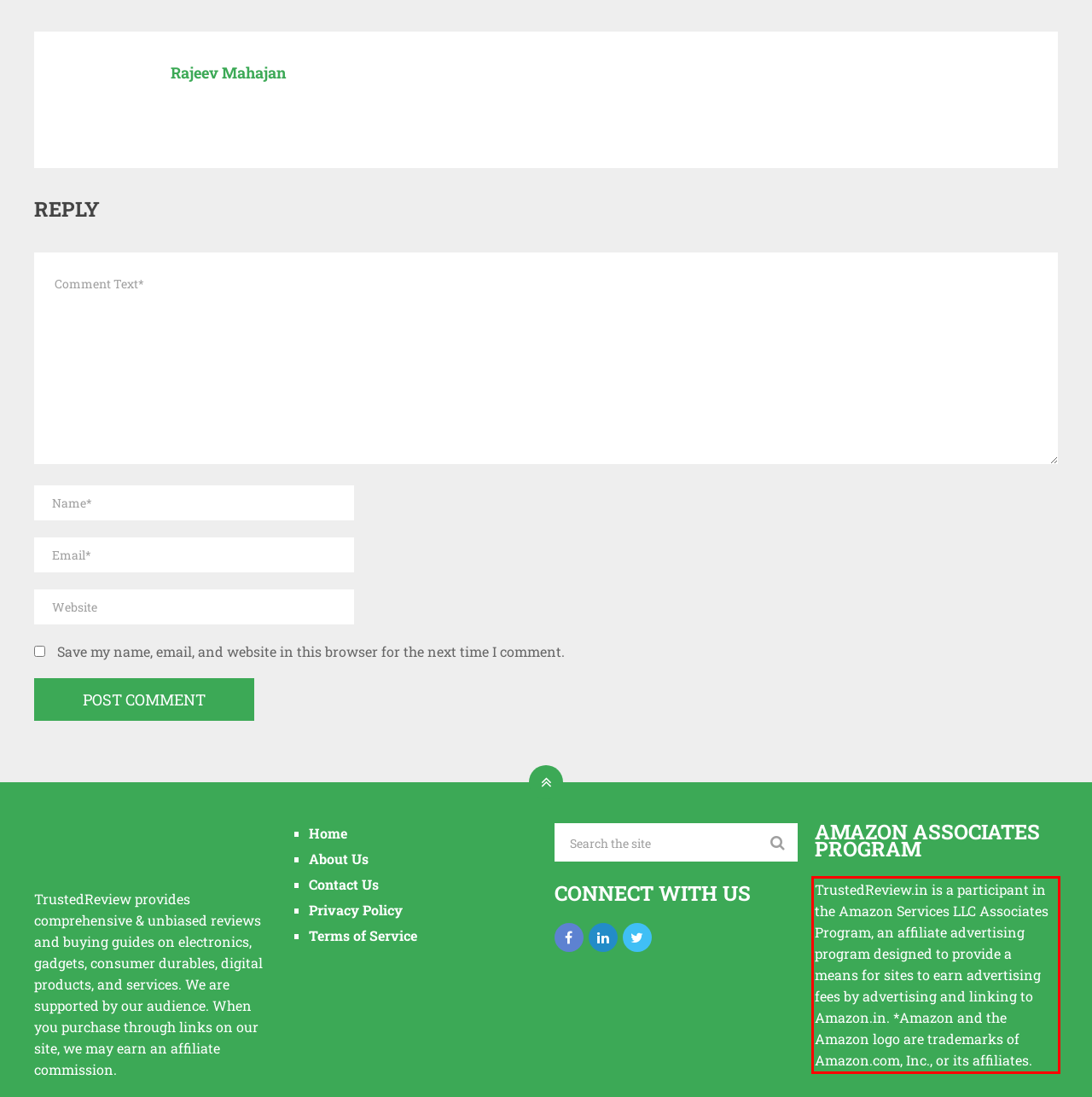In the given screenshot, locate the red bounding box and extract the text content from within it.

TrustedReview.in is a participant in the Amazon Services LLC Associates Program, an affiliate advertising program designed to provide a means for sites to earn advertising fees by advertising and linking to Amazon.in. *Amazon and the Amazon logo are trademarks of Amazon.com, Inc., or its affiliates.